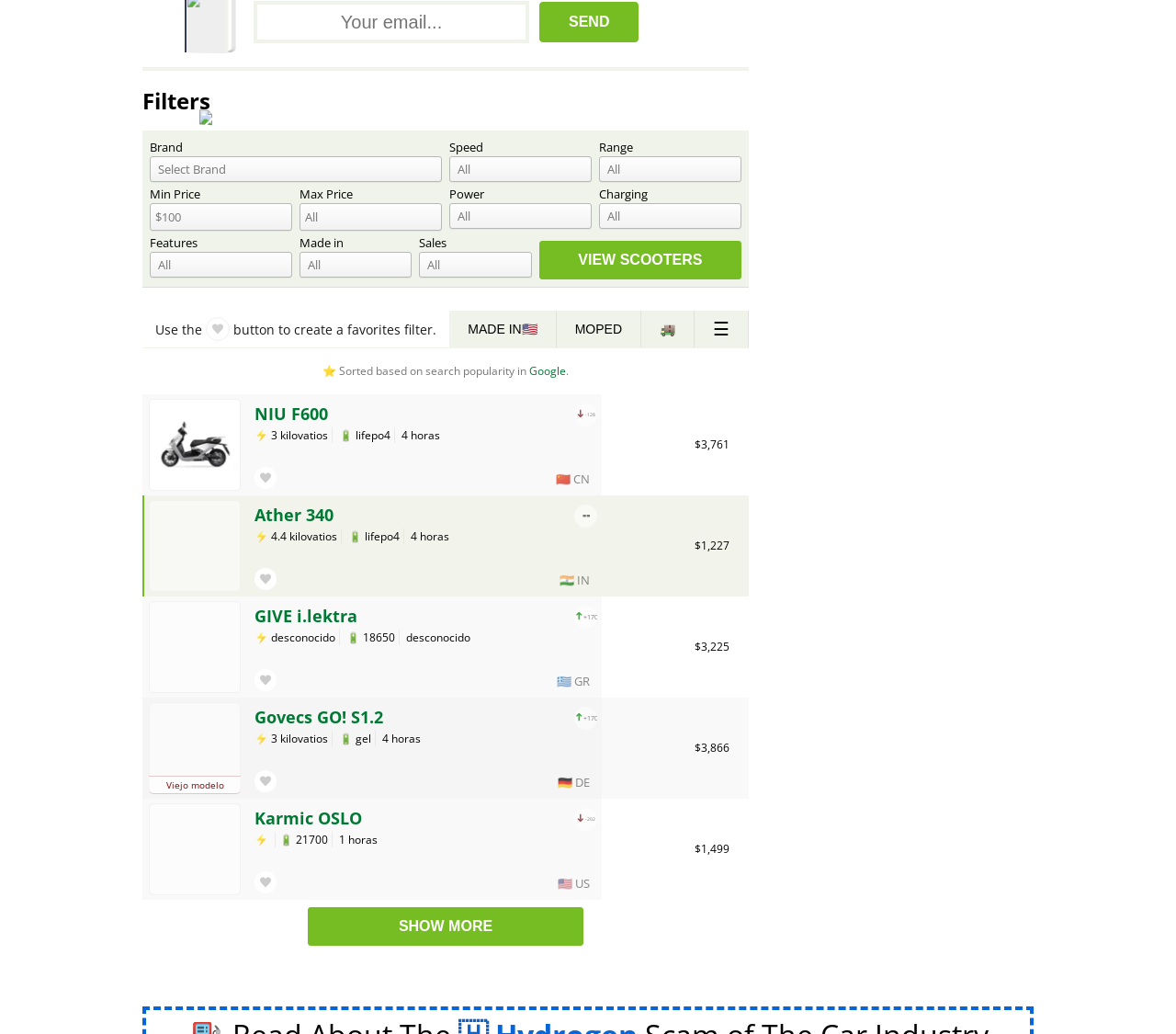Find and indicate the bounding box coordinates of the region you should select to follow the given instruction: "Select brand".

[0.127, 0.151, 0.376, 0.176]